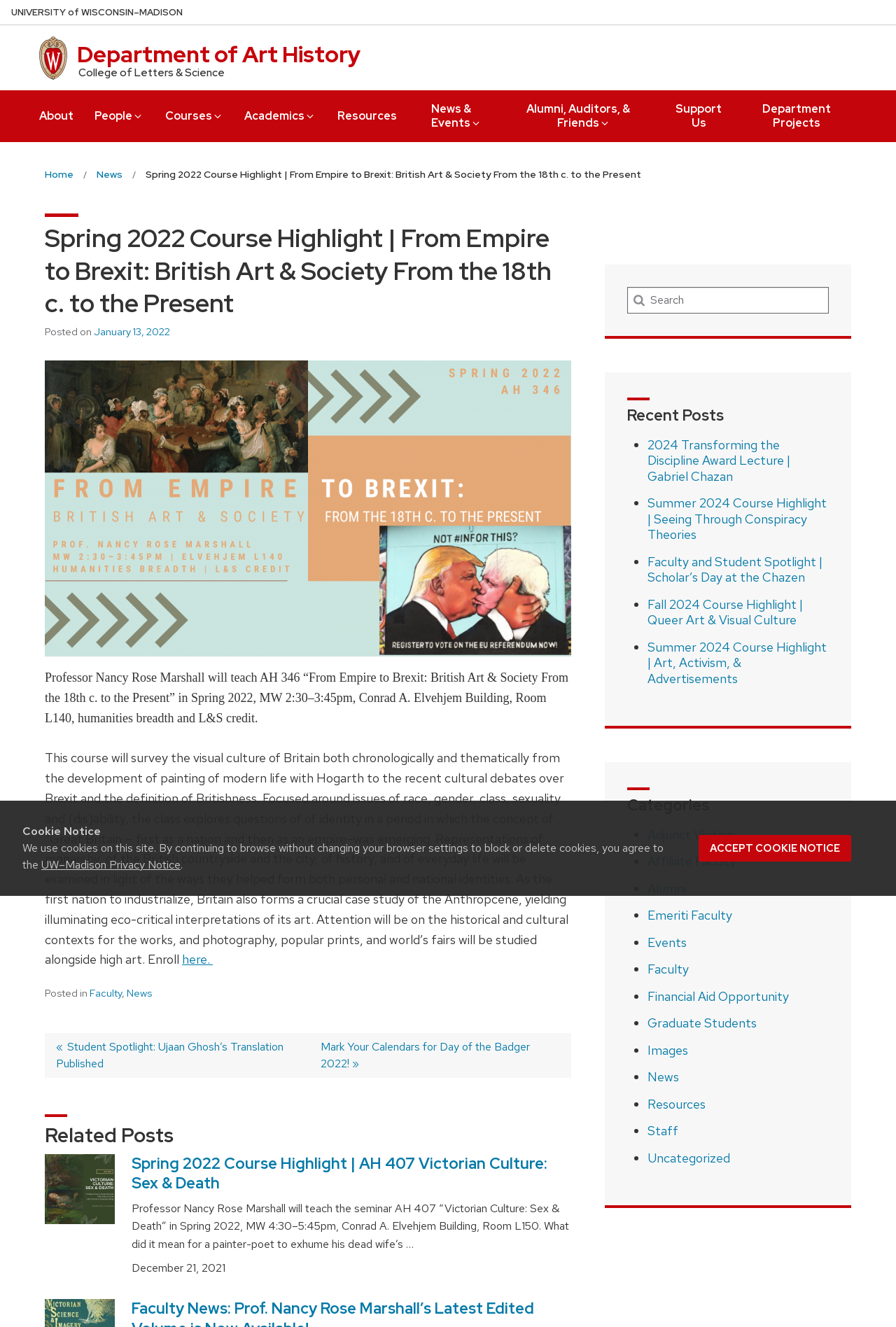Indicate the bounding box coordinates of the element that needs to be clicked to satisfy the following instruction: "Go to the 'News' page". The coordinates should be four float numbers between 0 and 1, i.e., [left, top, right, bottom].

[0.108, 0.124, 0.137, 0.14]